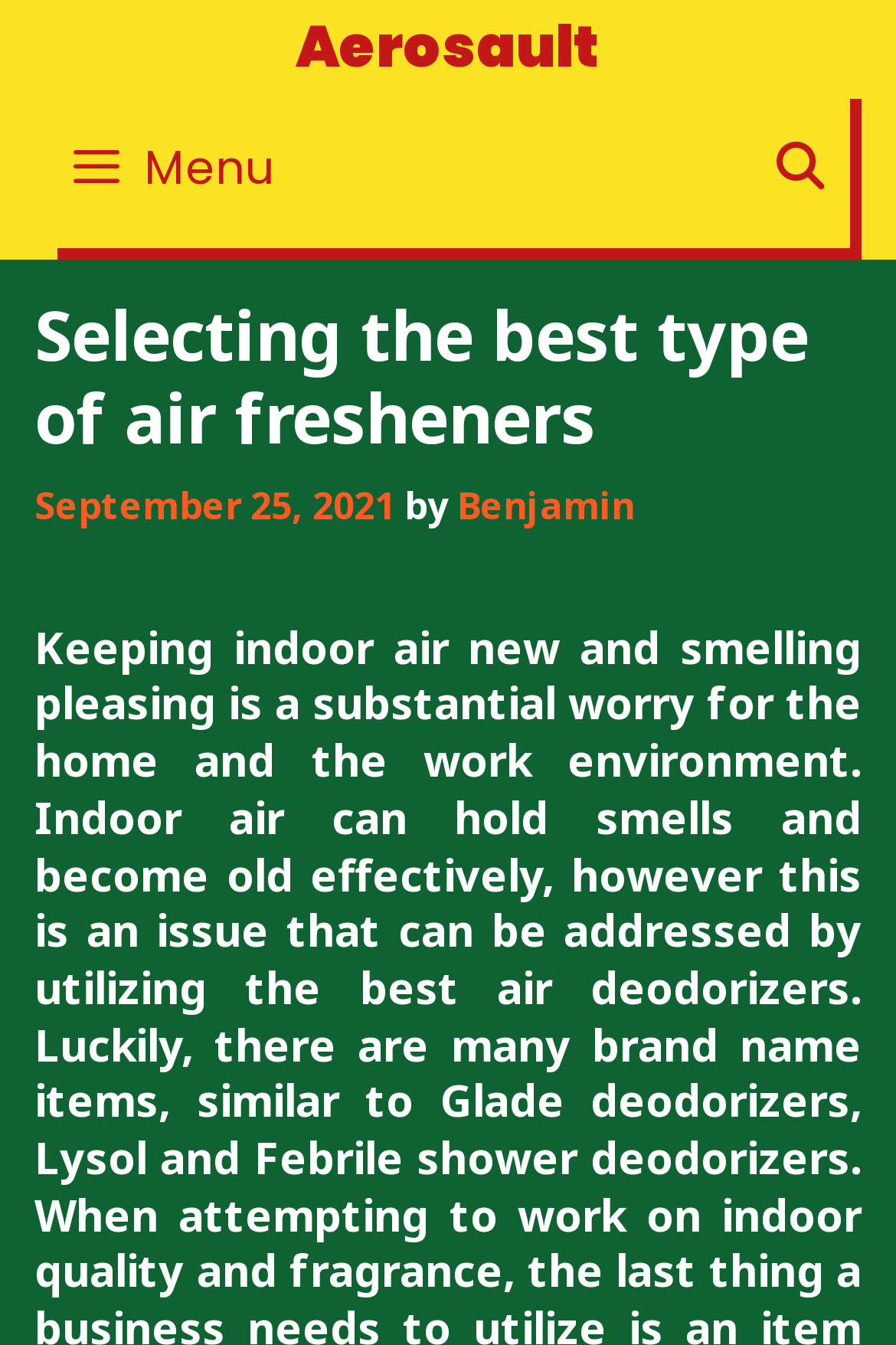Predict the bounding box coordinates of the UI element that matches this description: "Benjamin". The coordinates should be in the format [left, top, right, bottom] with each value between 0 and 1.

[0.51, 0.356, 0.708, 0.394]